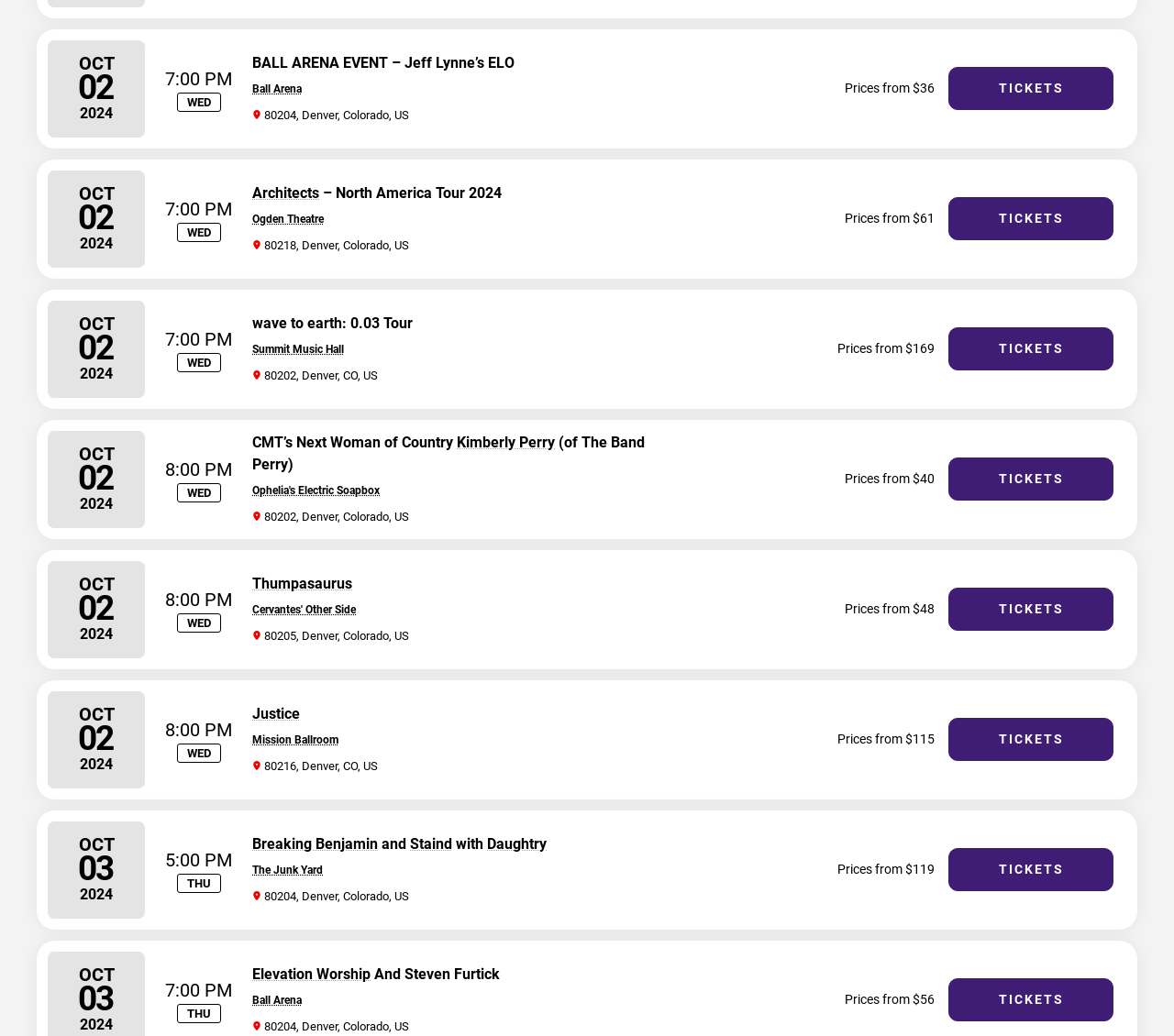Identify the bounding box coordinates of the clickable section necessary to follow the following instruction: "View details of Architects' North America Tour 2024". The coordinates should be presented as four float numbers from 0 to 1, i.e., [left, top, right, bottom].

[0.215, 0.178, 0.272, 0.195]